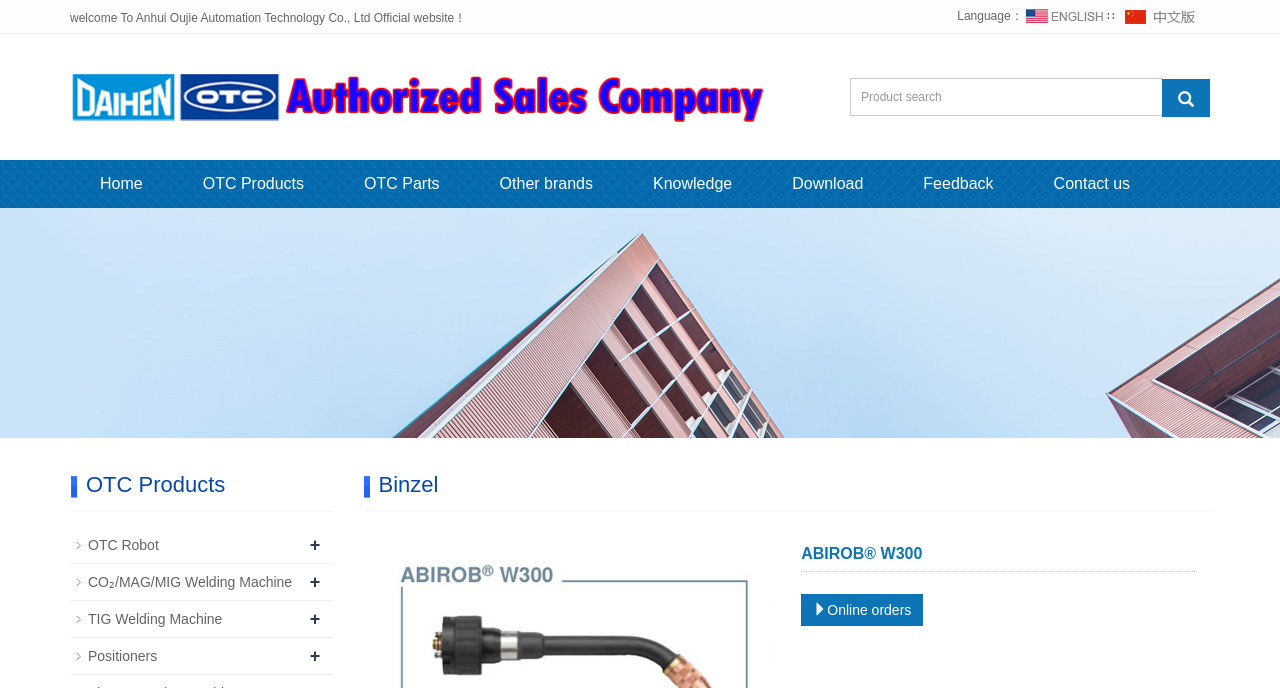Could you determine the bounding box coordinates of the clickable element to complete the instruction: "Go to home page"? Provide the coordinates as four float numbers between 0 and 1, i.e., [left, top, right, bottom].

[0.055, 0.233, 0.135, 0.303]